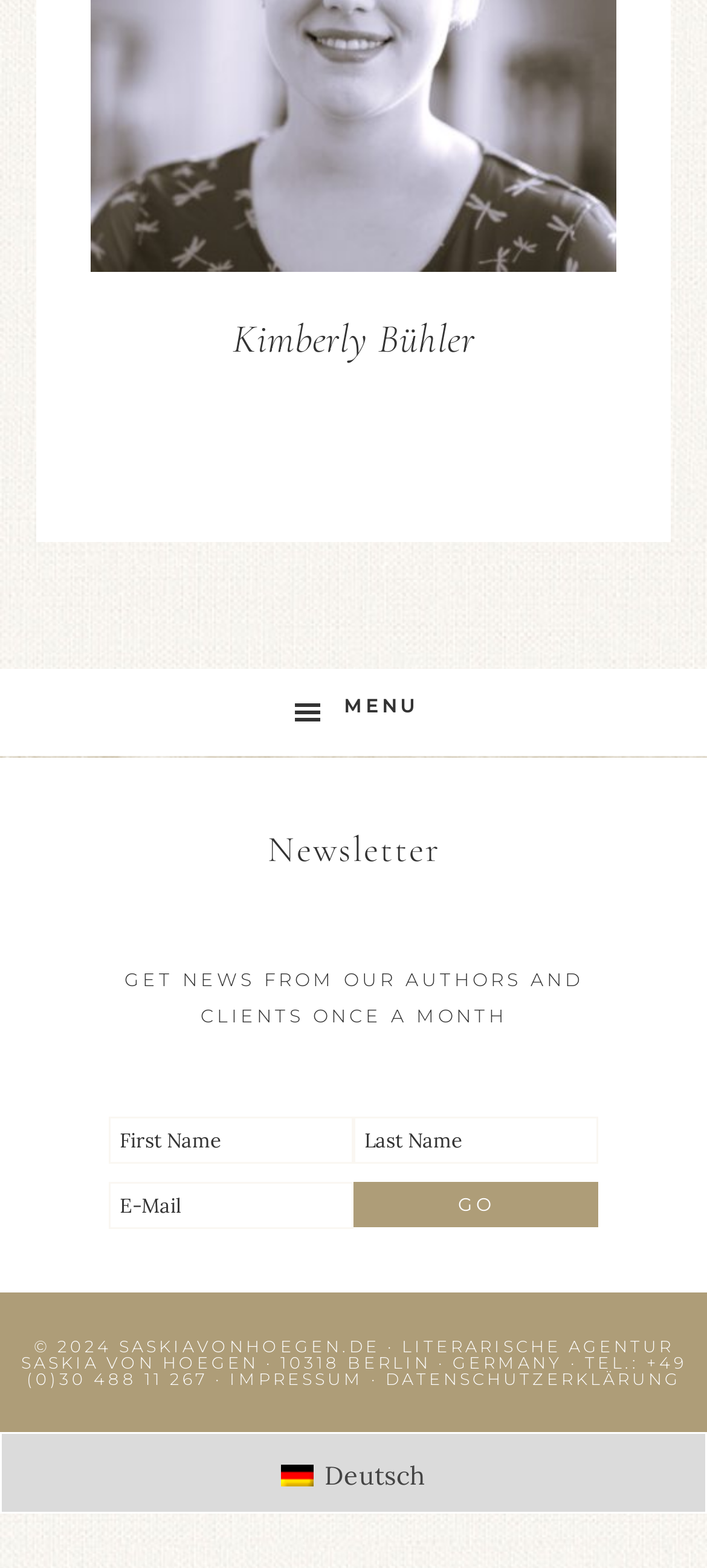Review the image closely and give a comprehensive answer to the question: What is the name of the person on this webpage?

The name 'Kimberly Bühler' is mentioned in the header section of the webpage, which suggests that it is the name of the person or author associated with this webpage.